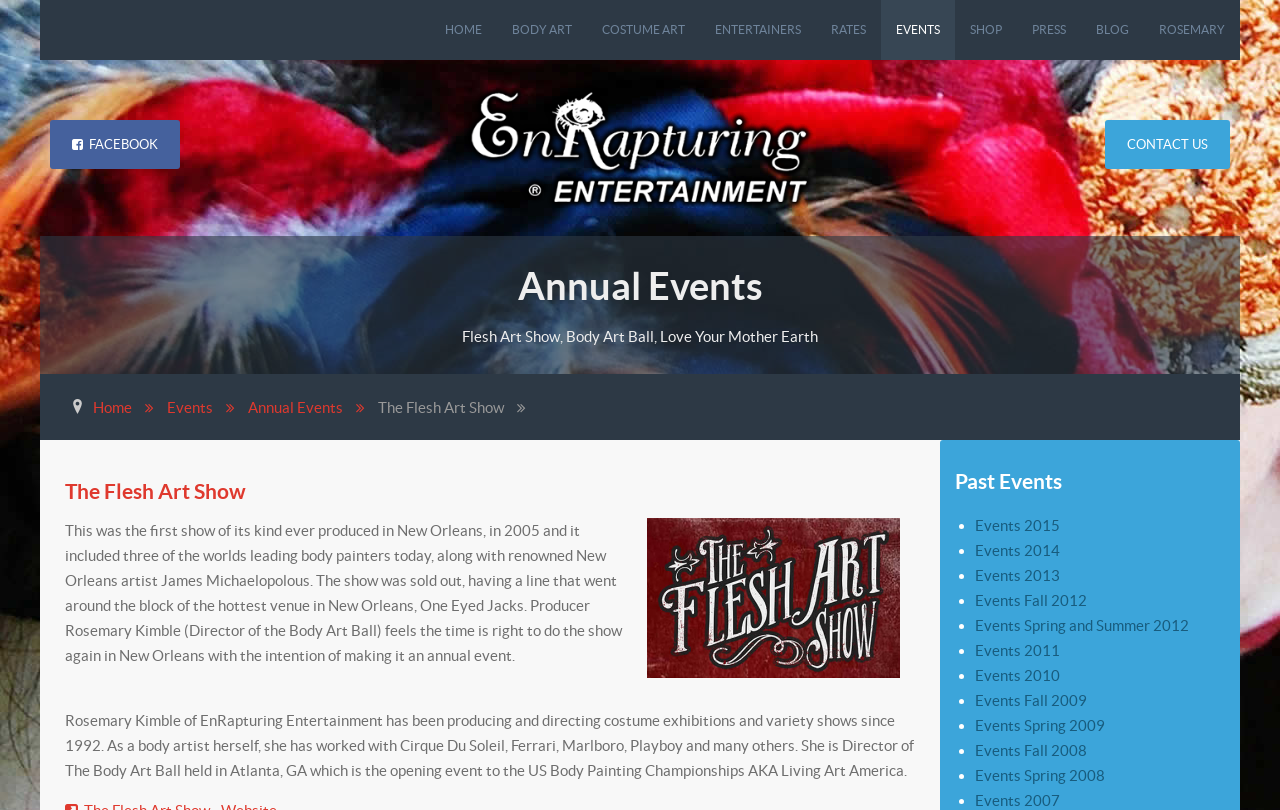Find the bounding box coordinates of the element to click in order to complete the given instruction: "Learn about The Flesh Art Show."

[0.051, 0.586, 0.715, 0.628]